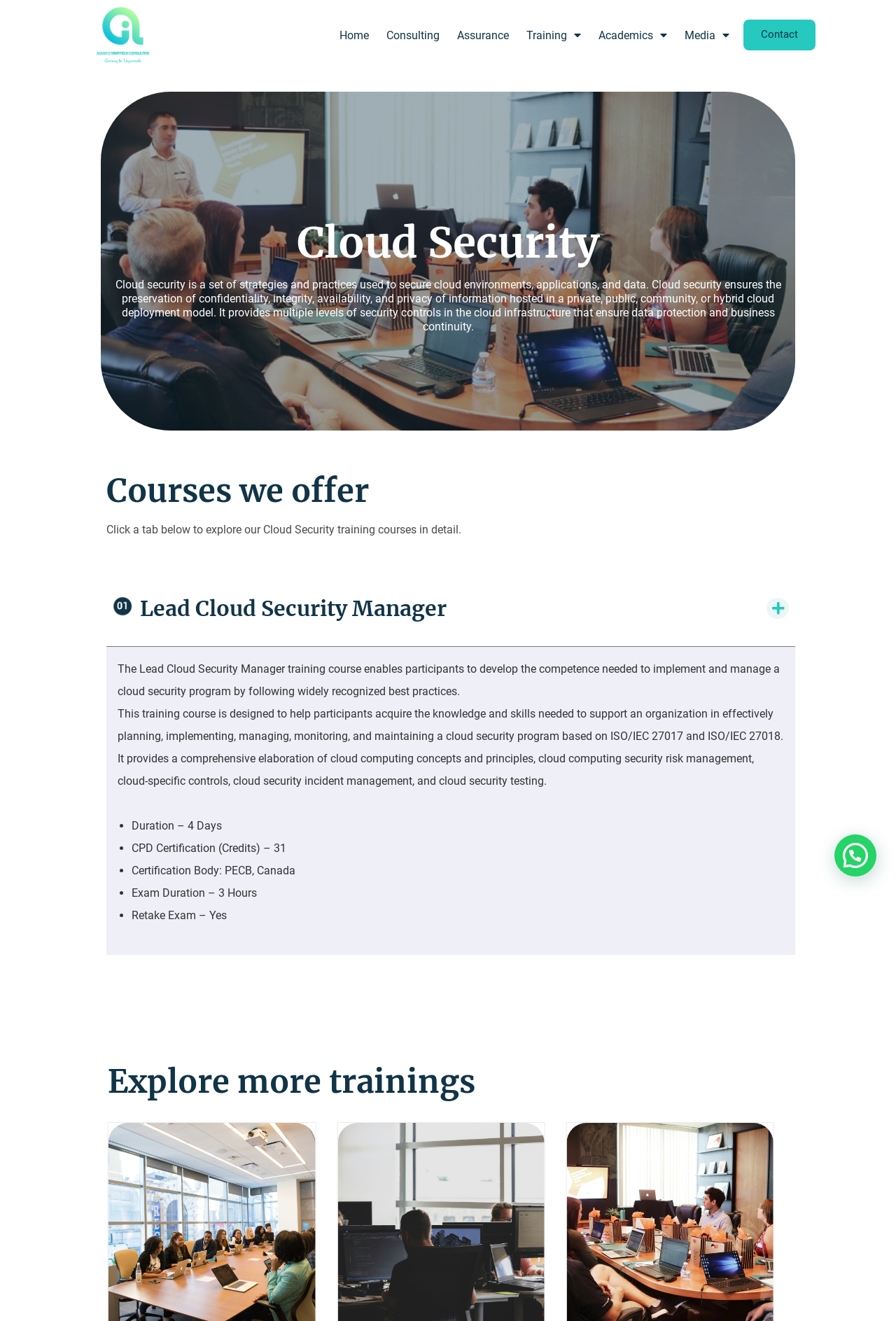Explain the webpage in detail.

The webpage is about Azaan Consultancy, a company that offers comprehensive cloud security training for professionals. At the top left corner, there is a logo of Azaan Cybertech Consulting. Next to the logo, there are several navigation links, including "Home", "Consulting", "Assurance", and a dropdown menu with options "Training" and "Academics". On the top right corner, there is a "Contact" button.

Below the navigation links, there is a heading "Cloud Security" followed by a paragraph of text that explains what cloud security is and its importance. Underneath, there is another heading "Courses we offer" with a brief introduction to the cloud security training courses provided by Azaan Consultancy.

The main content of the webpage is a tabbed section with multiple tabs, the first of which is "Lead Cloud Security Manager". This tab is not selected by default, but when clicked, it reveals a detailed description of the training course, including its objectives, duration, certification, and exam details. The description is accompanied by a small image.

At the bottom of the page, there is a heading "Explore more trainings", suggesting that there are more training courses available beyond the one described on this page.